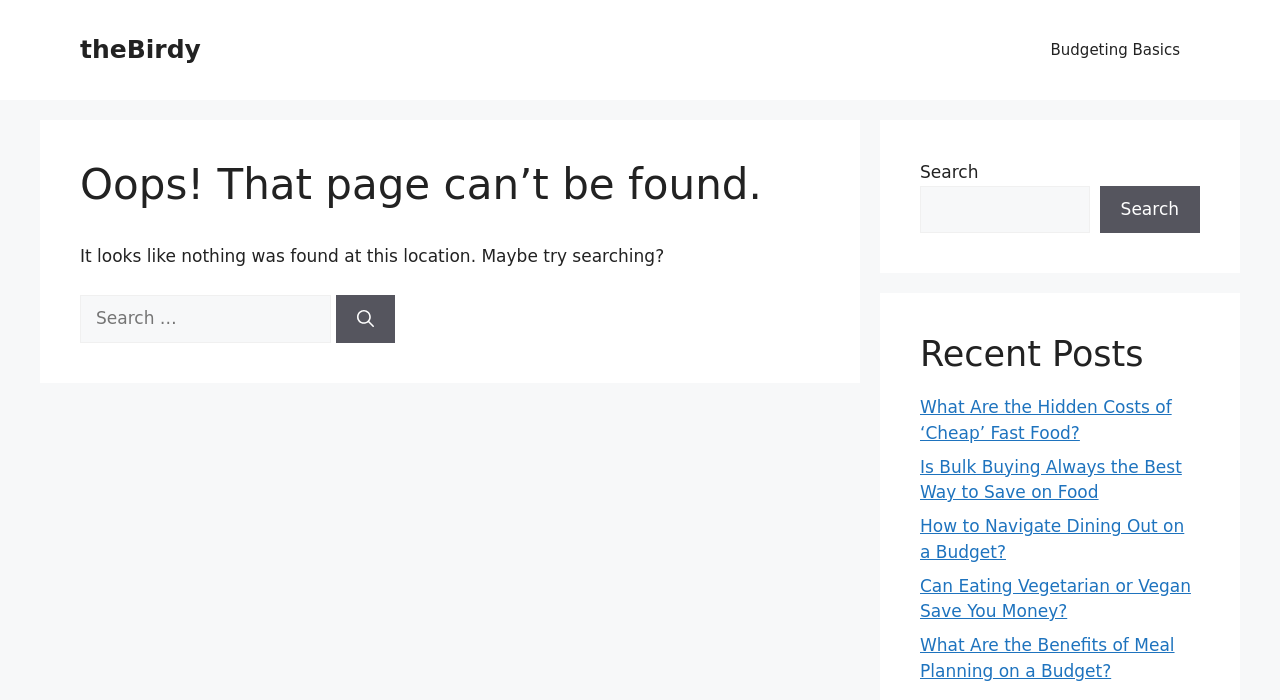Locate the bounding box coordinates of the element to click to perform the following action: 'Log in to leave a comment'. The coordinates should be given as four float values between 0 and 1, in the form of [left, top, right, bottom].

None